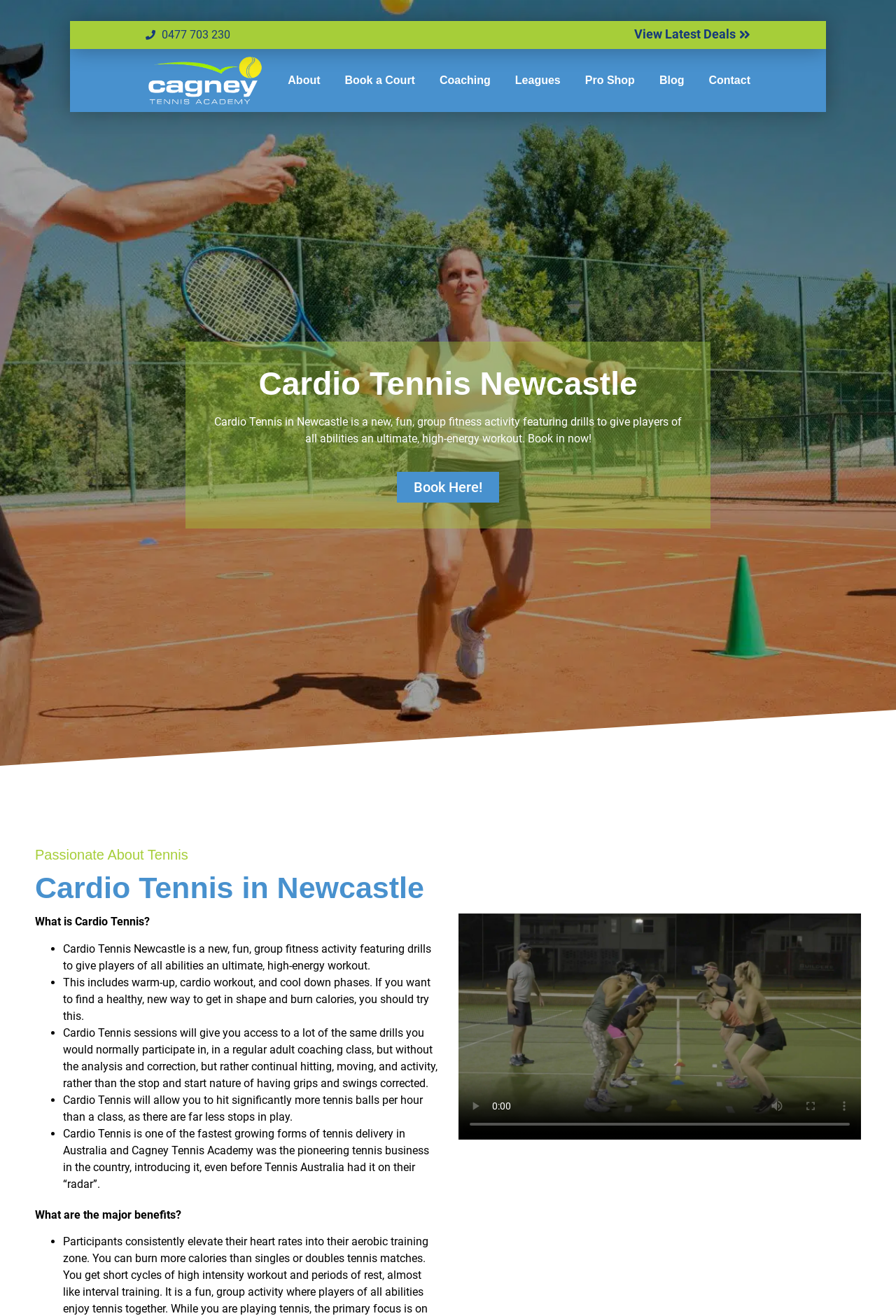Please provide a comprehensive answer to the question based on the screenshot: Is the video player currently playing?

I looked at the button element with the text 'play' and found that it is disabled, which indicates that the video player is not currently playing.